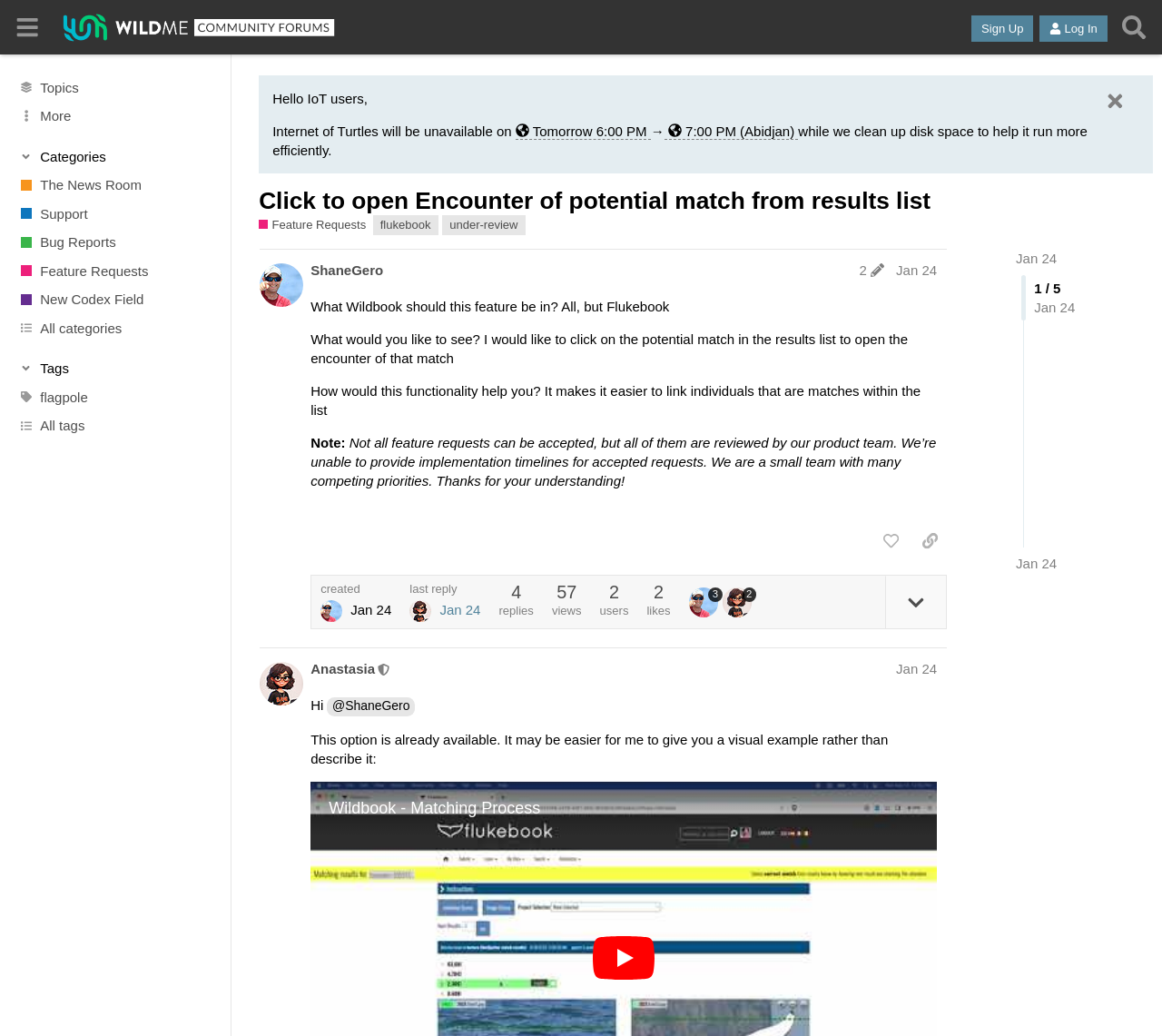What is the text of the webpage's headline?

Click to open Encounter of potential match from results list